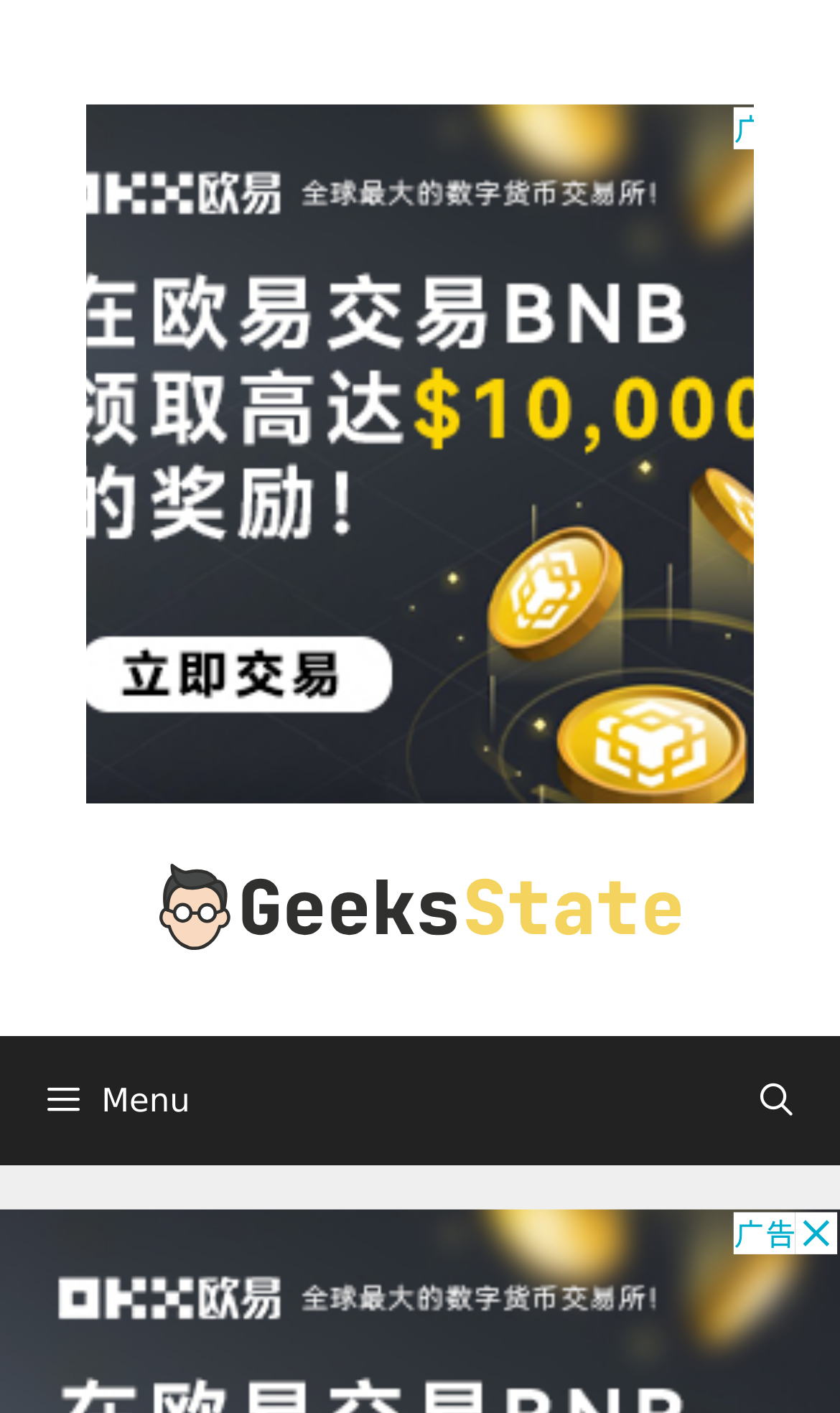What is the name of the website?
Using the visual information, answer the question in a single word or phrase.

GeeksState